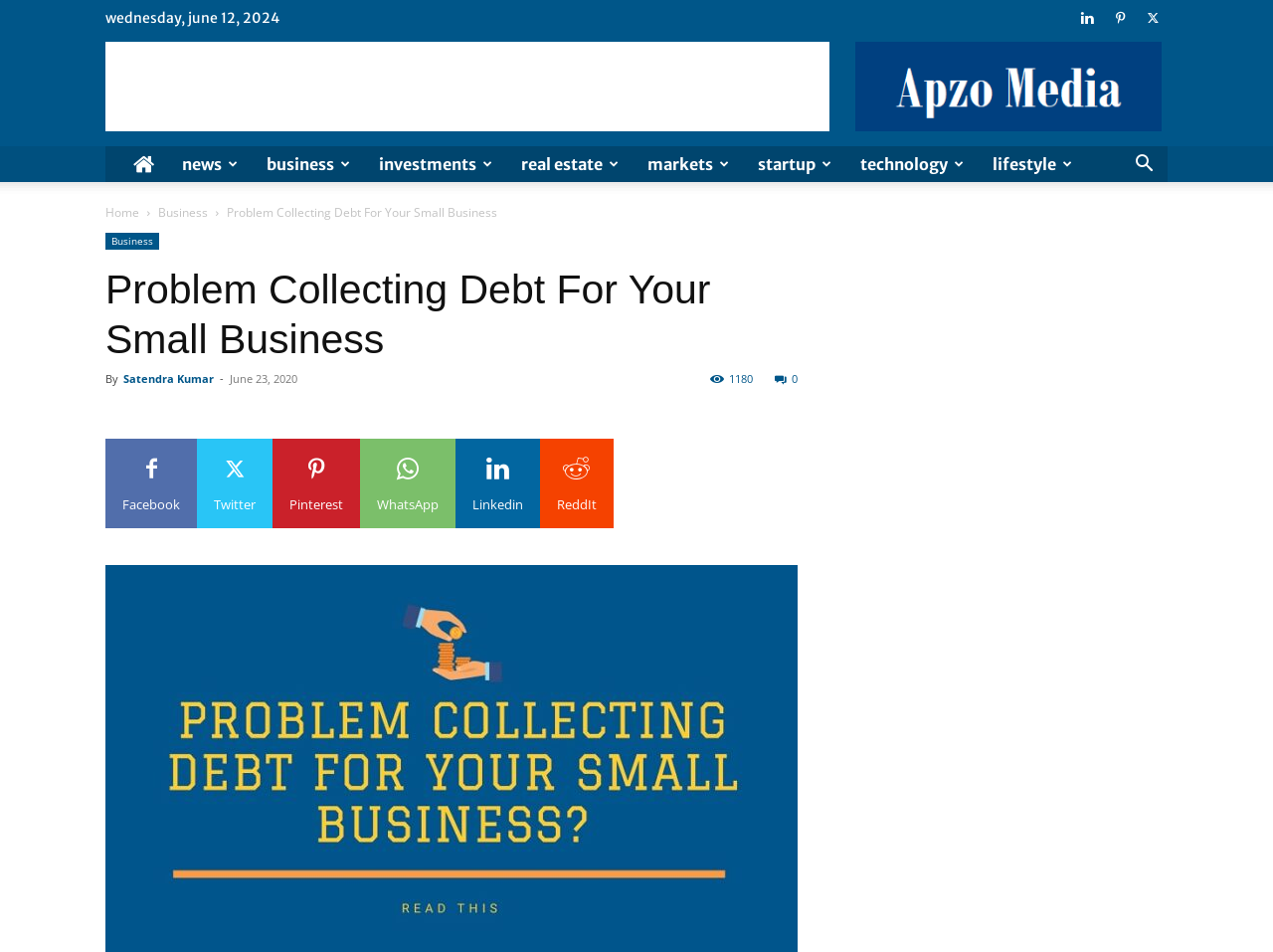Find the bounding box coordinates for the UI element that matches this description: "Privacy Policy".

None